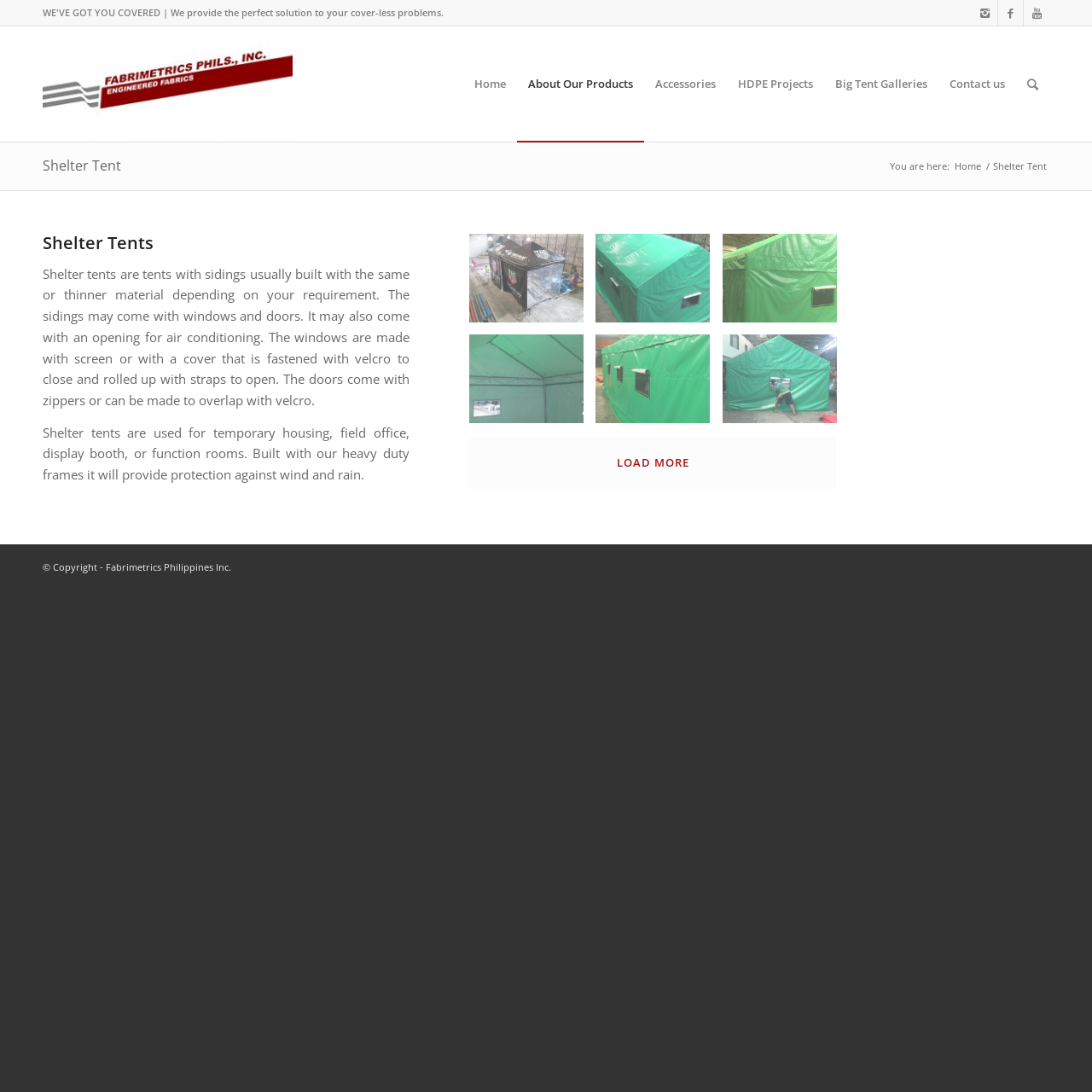Please identify the bounding box coordinates of the clickable region that I should interact with to perform the following instruction: "View the About Our Products page". The coordinates should be expressed as four float numbers between 0 and 1, i.e., [left, top, right, bottom].

[0.473, 0.024, 0.59, 0.13]